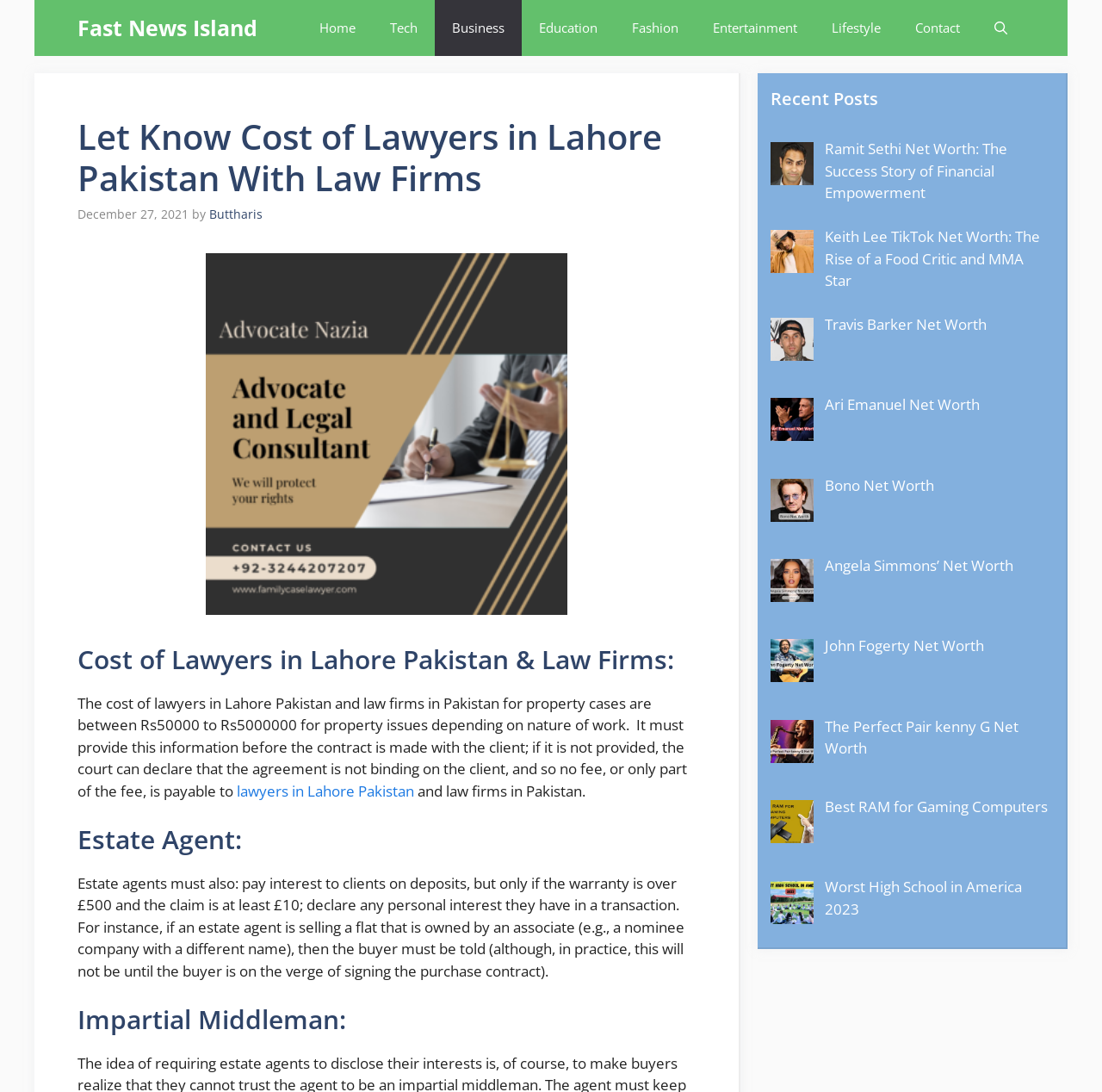Pinpoint the bounding box coordinates for the area that should be clicked to perform the following instruction: "Check the 'Ramit Sethi Net Worth' article".

[0.748, 0.127, 0.914, 0.185]